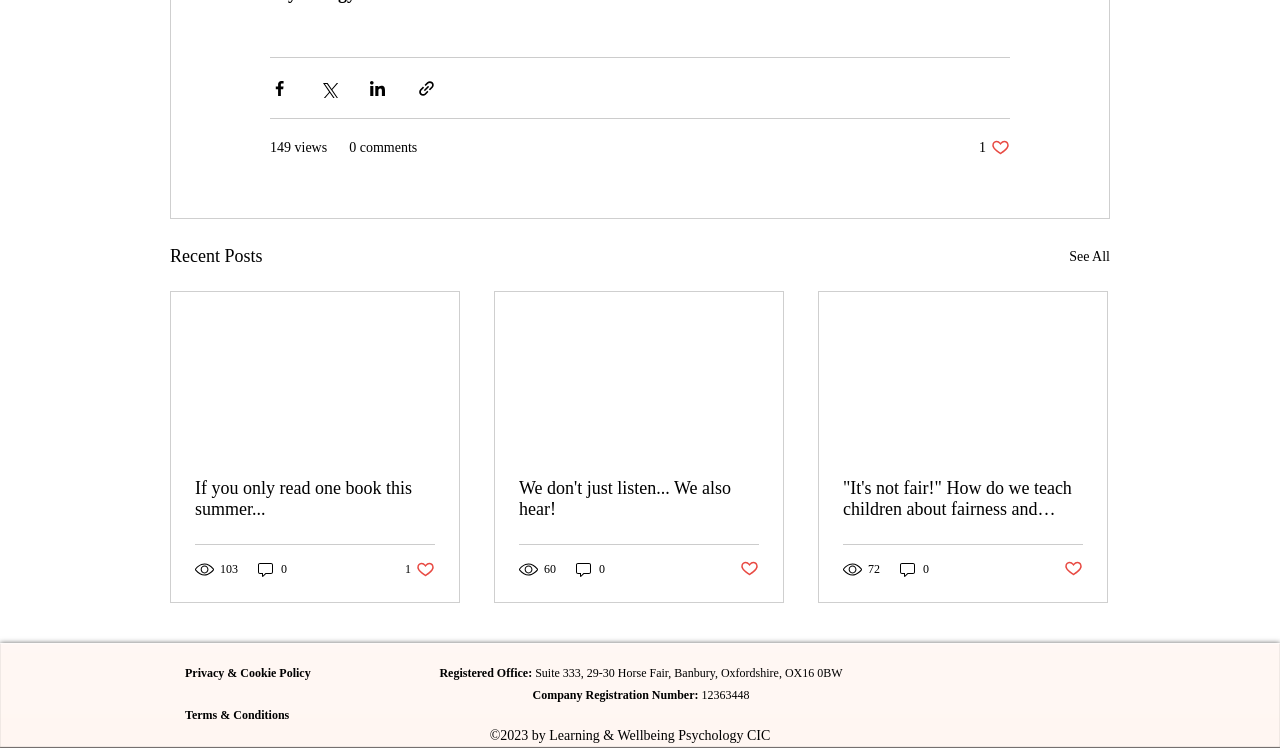How many articles are listed on the webpage?
Using the information presented in the image, please offer a detailed response to the question.

I scrolled through the webpage and counted the number of articles listed, which are three. Each article has a title, a link, and some metadata such as views and comments.